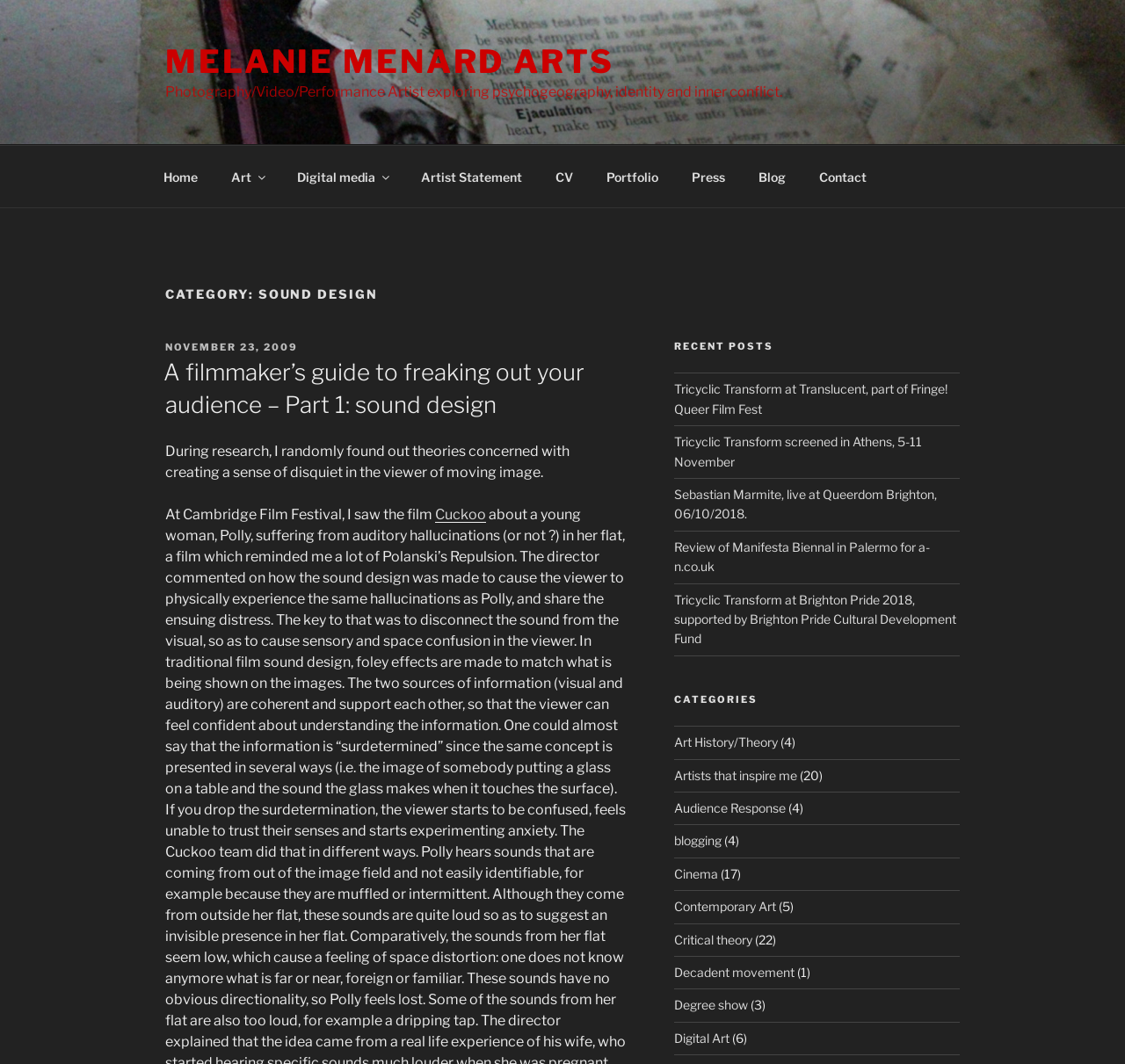Show the bounding box coordinates for the HTML element as described: "Melanie Menard Arts".

[0.147, 0.04, 0.546, 0.076]